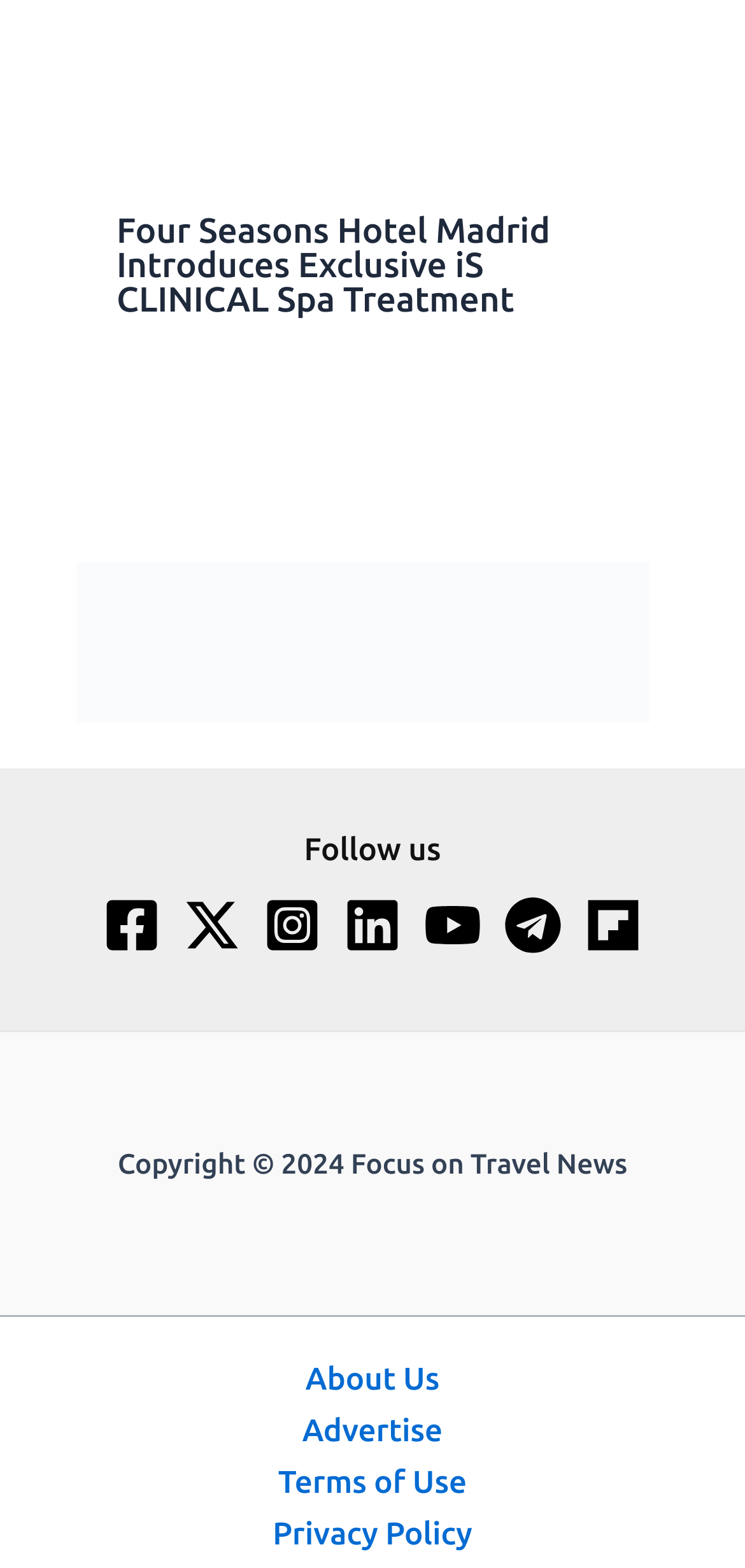Please find the bounding box coordinates of the element that you should click to achieve the following instruction: "Learn more about About Us". The coordinates should be presented as four float numbers between 0 and 1: [left, top, right, bottom].

[0.359, 0.864, 0.641, 0.897]